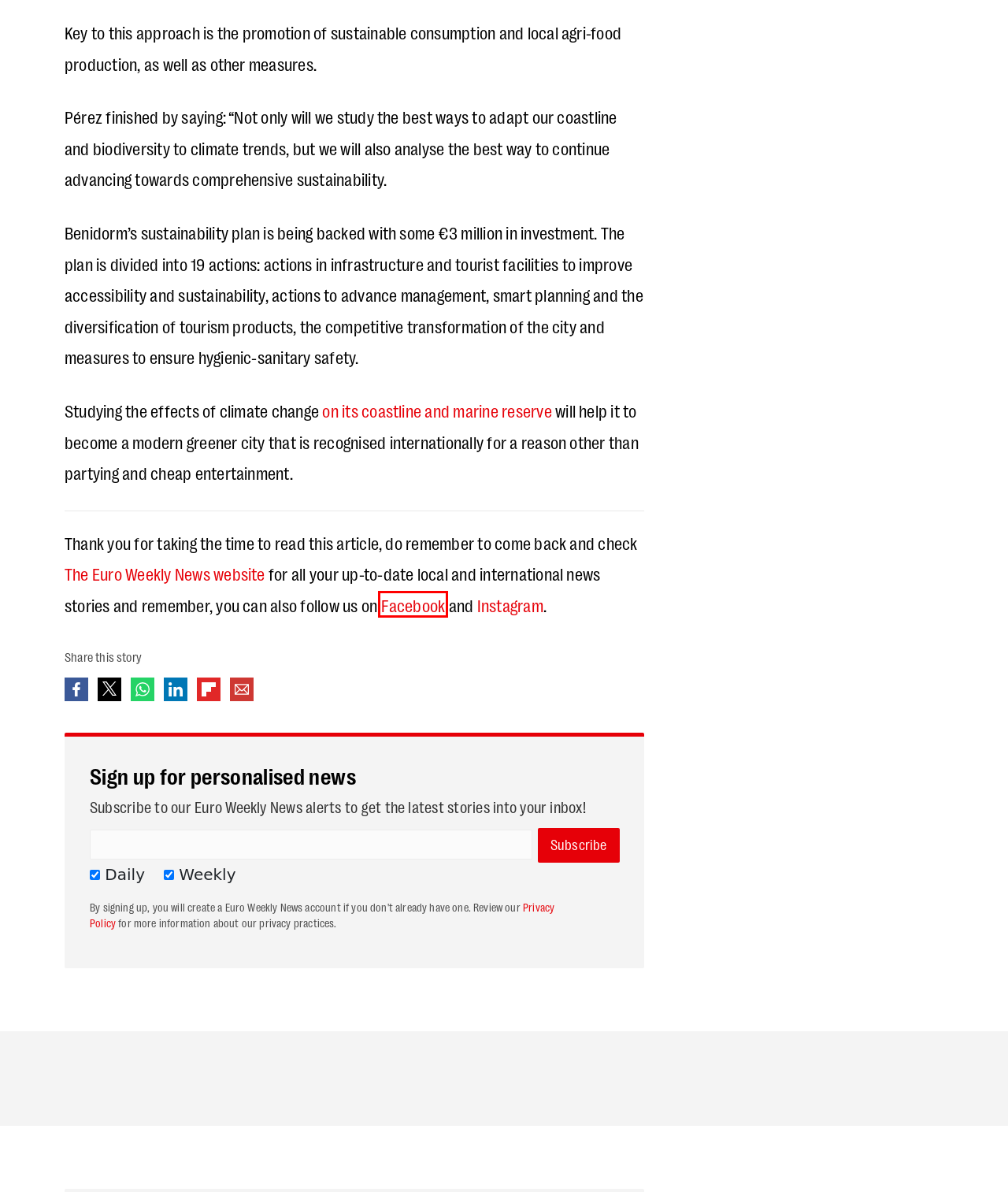You have been given a screenshot of a webpage, where a red bounding box surrounds a UI element. Identify the best matching webpage description for the page that loads after the element in the bounding box is clicked. Options include:
A. Euro Weekly News – leading English language newspaper in Spain
B. Get the taste of Javea « Euro Weekly News
C. G7 leaders agree to create a “Climate Club” to tackle climate change
D. Google Maps Car captures Costa Blanca « Euro Weekly News
E. Glamping in Javea - camping with style « Euro Weekly News
F. Prince Harry, to lecture us on climate change and poverty
G. Category: World News « Euro Weekly News
H. Category: Costa Blanca North « Euro Weekly News

A